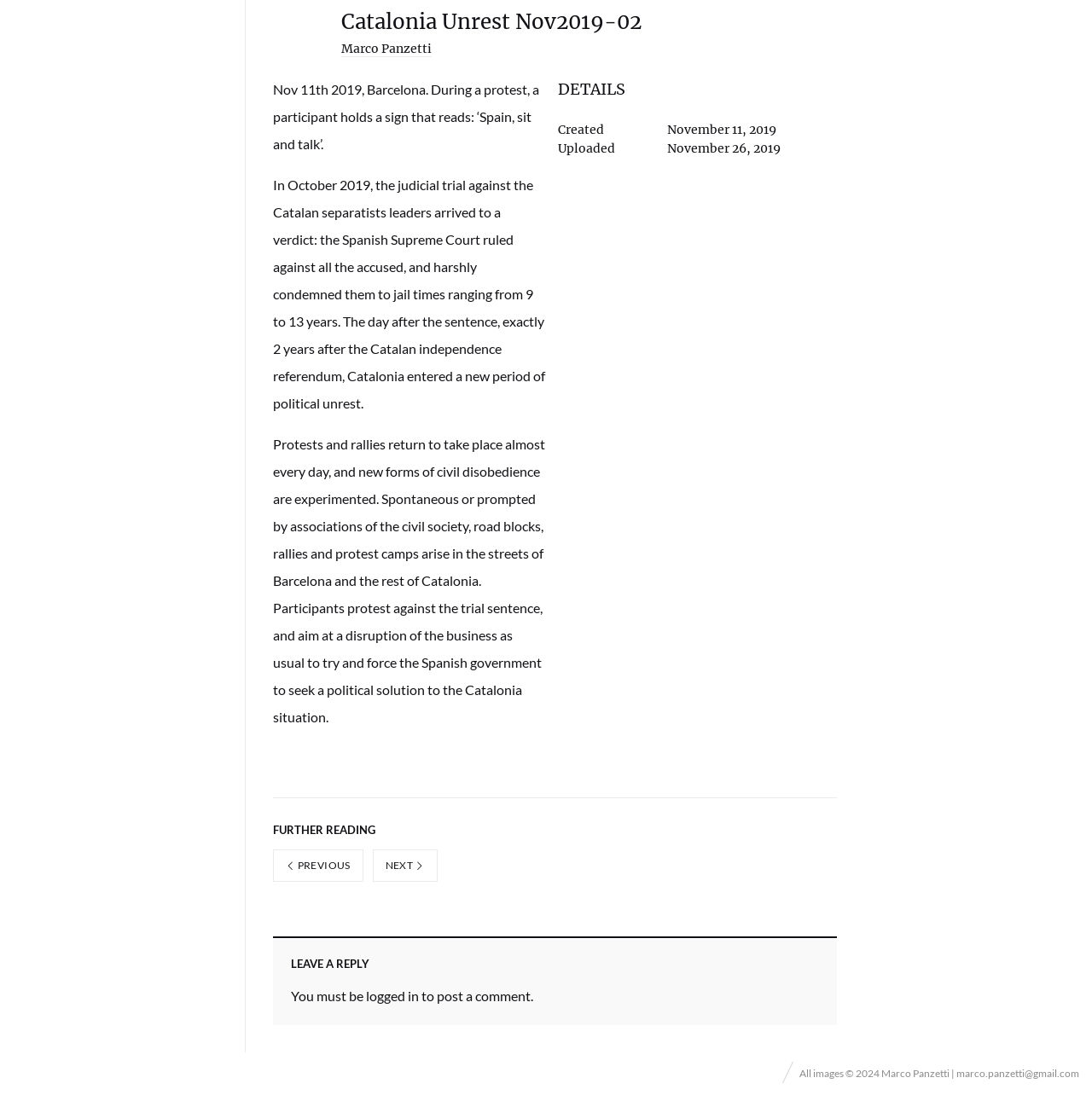Identify and provide the bounding box for the element described by: "China".

None